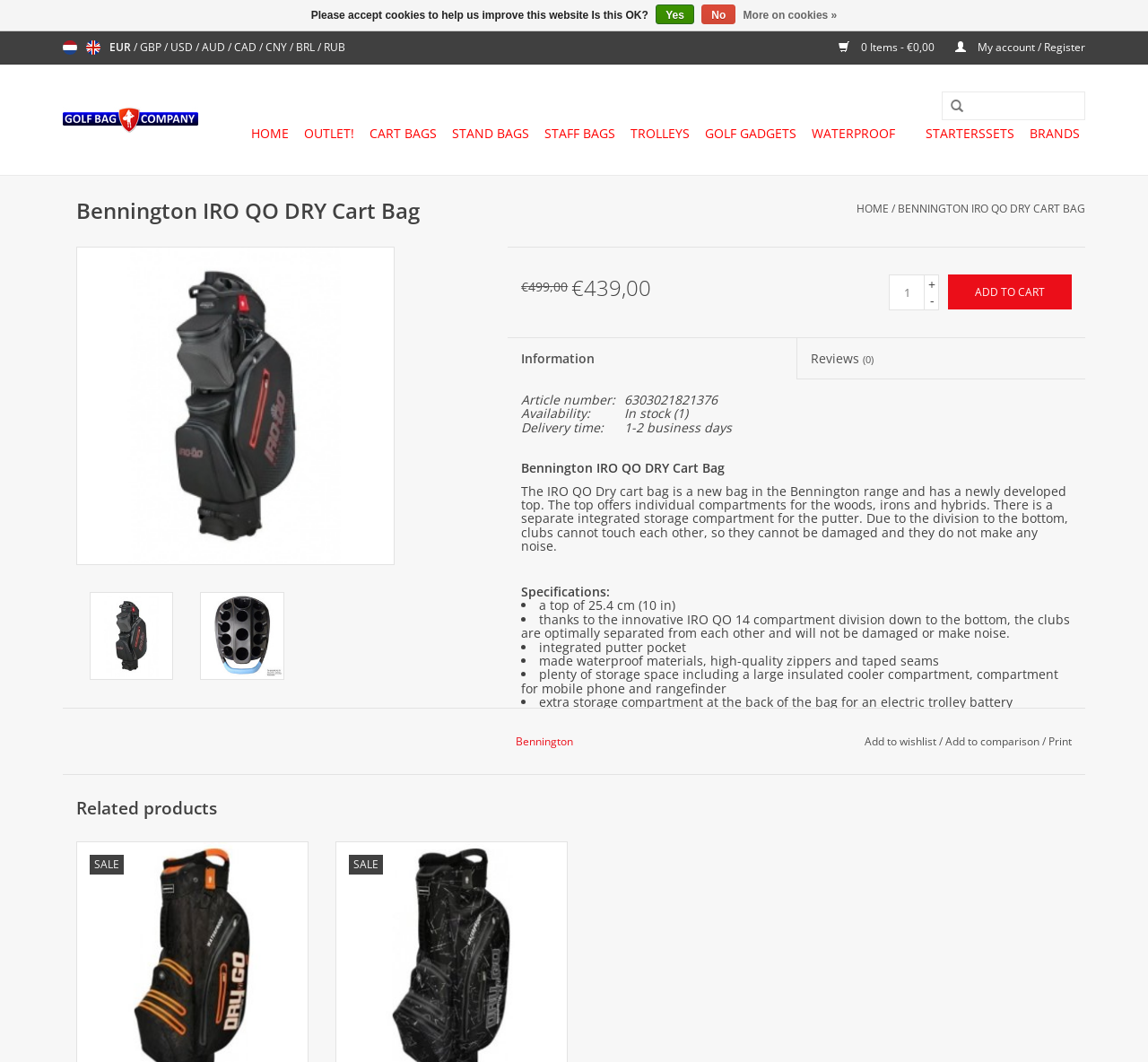What is the price of the Bennington IRO QO DRY Cart Bag?
Look at the screenshot and give a one-word or phrase answer.

€499,00